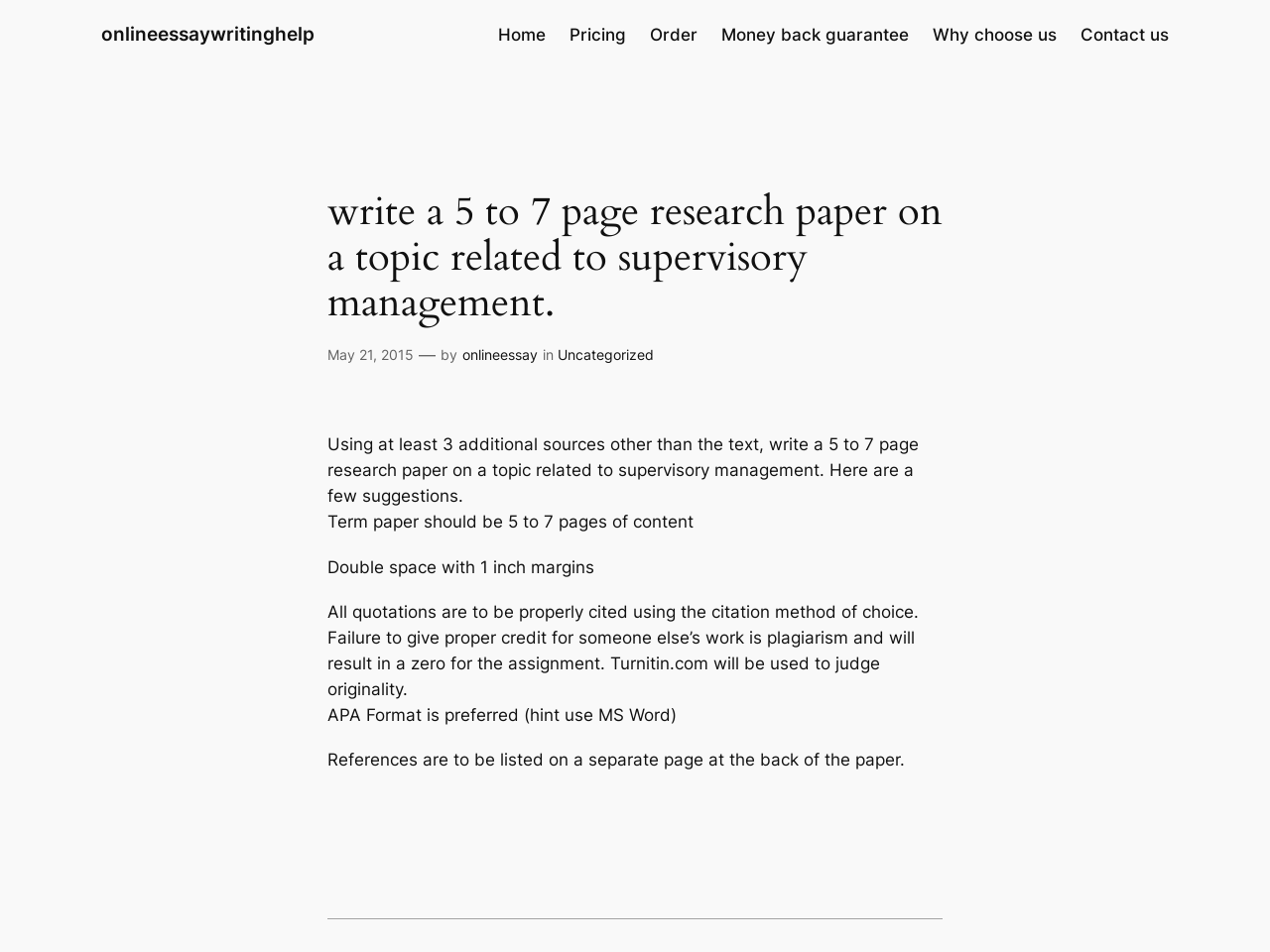Specify the bounding box coordinates for the region that must be clicked to perform the given instruction: "view pricing".

[0.448, 0.023, 0.493, 0.05]